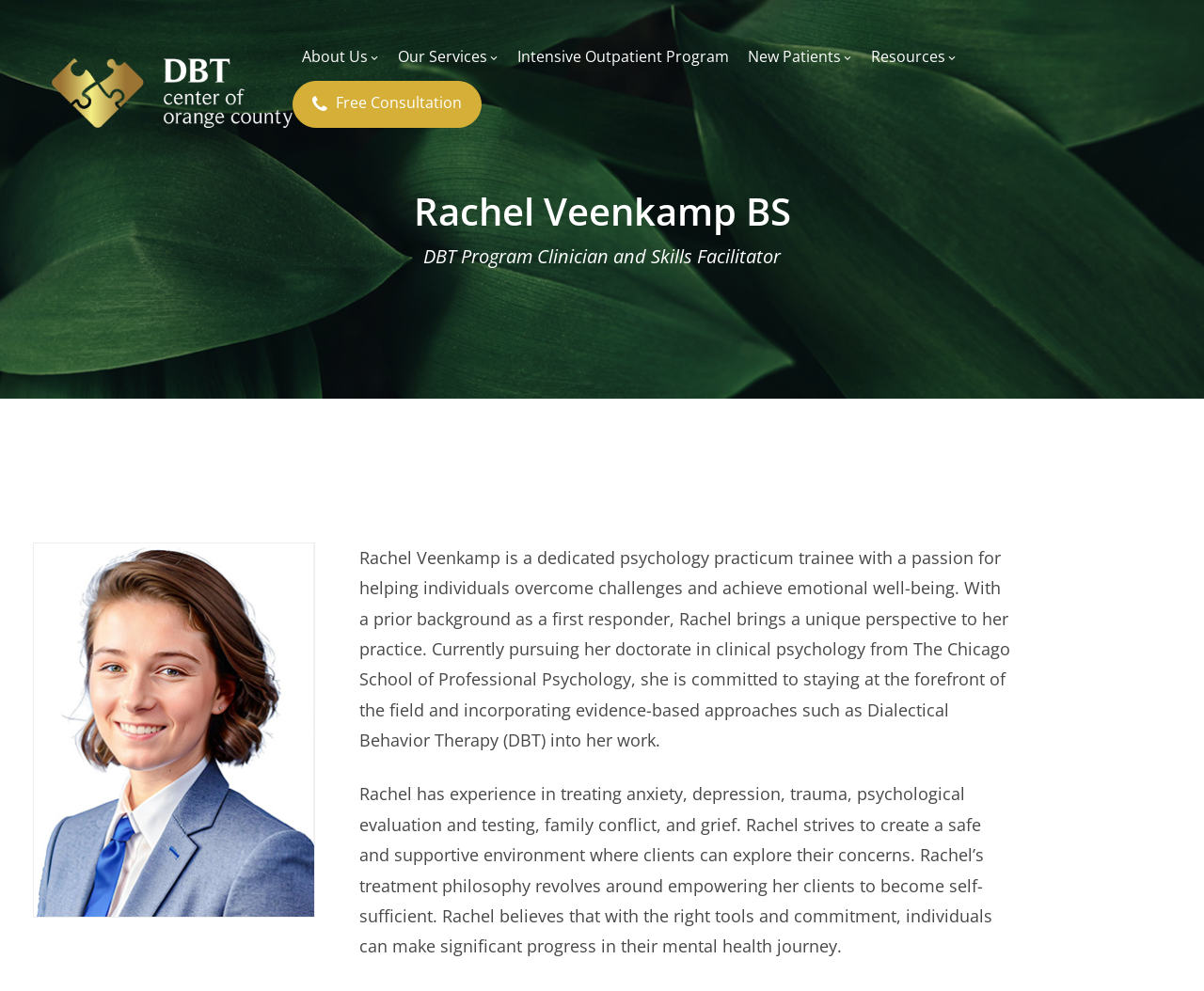What is Rachel's treatment philosophy?
By examining the image, provide a one-word or phrase answer.

Empowering clients to become self-sufficient